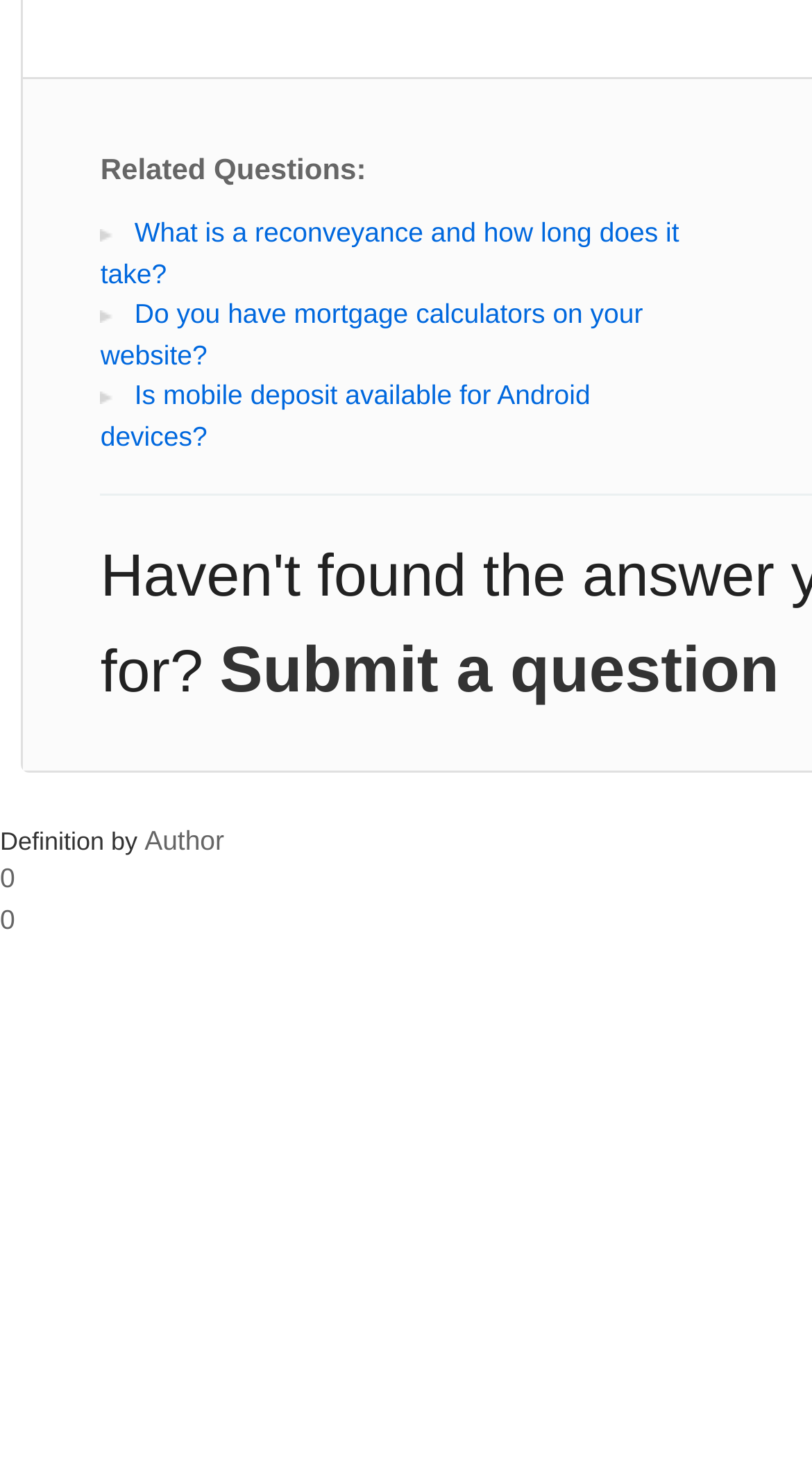Provide the bounding box coordinates of the HTML element described as: "Submit a question". The bounding box coordinates should be four float numbers between 0 and 1, i.e., [left, top, right, bottom].

[0.271, 0.404, 0.959, 0.454]